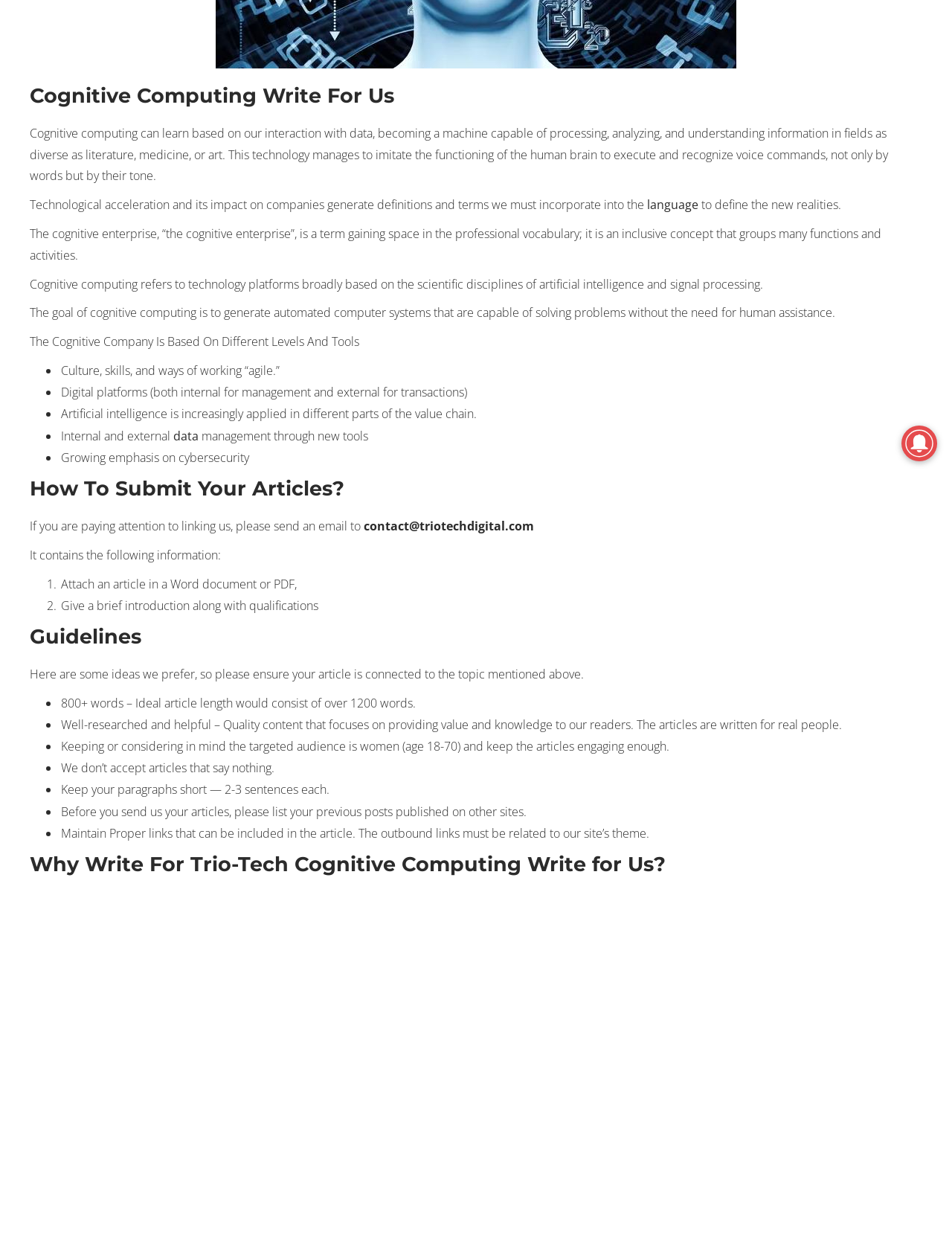Locate the bounding box for the described UI element: "1 month ago". Ensure the coordinates are four float numbers between 0 and 1, formatted as [left, top, right, bottom].

[0.434, 0.251, 0.487, 0.26]